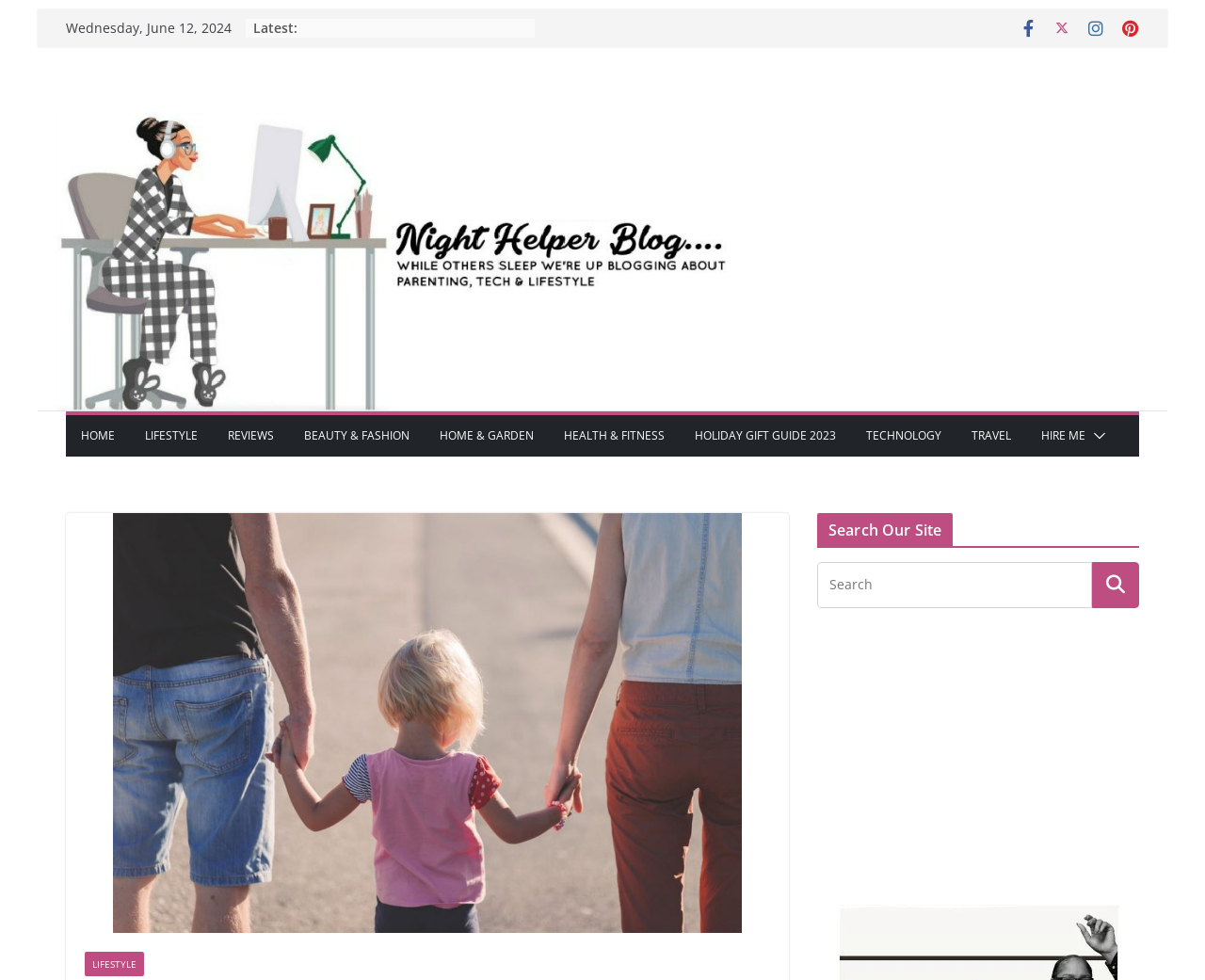Determine the bounding box for the UI element as described: "Holiday Gift Guide 2023". The coordinates should be represented as four float numbers between 0 and 1, formatted as [left, top, right, bottom].

[0.577, 0.434, 0.694, 0.457]